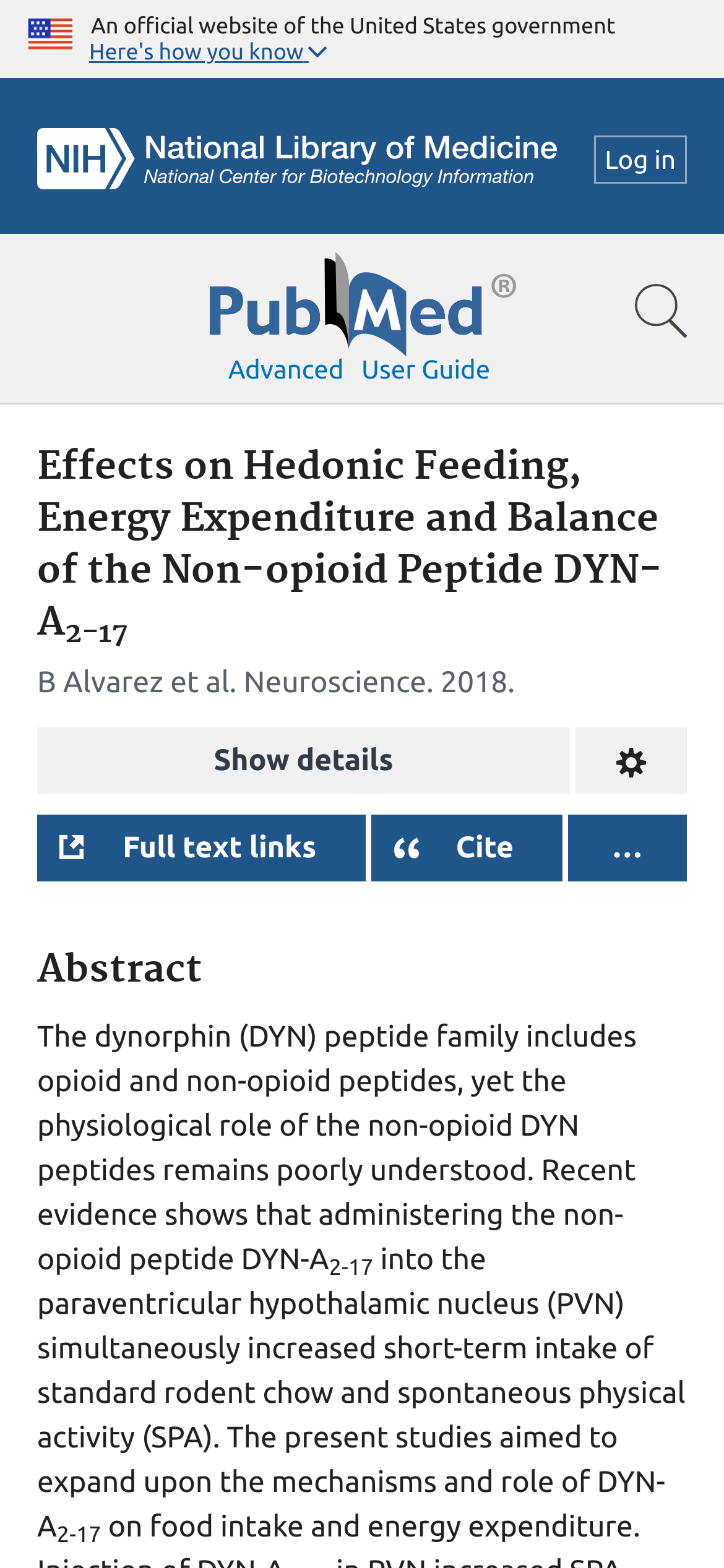Please determine the bounding box coordinates of the section I need to click to accomplish this instruction: "Search for a term".

[0.0, 0.149, 1.0, 0.258]